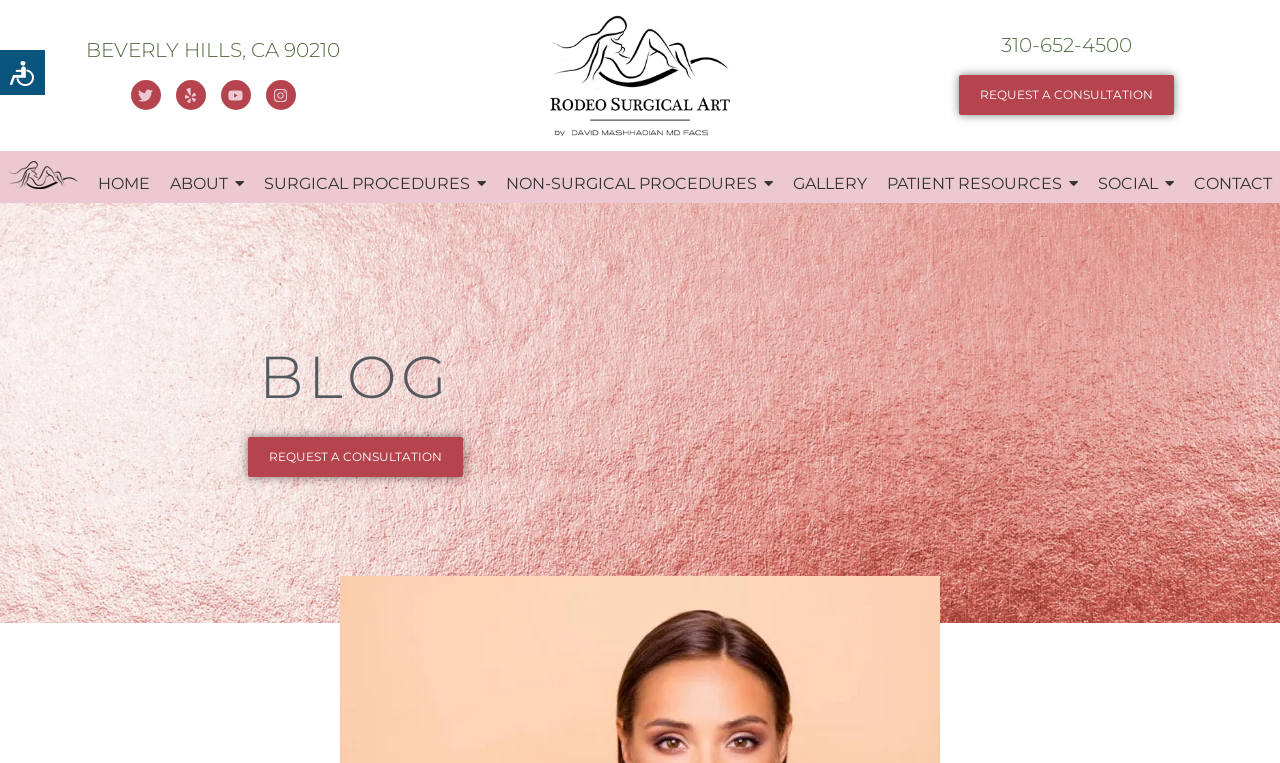Find the coordinates for the bounding box of the element with this description: "About".

[0.133, 0.217, 0.191, 0.264]